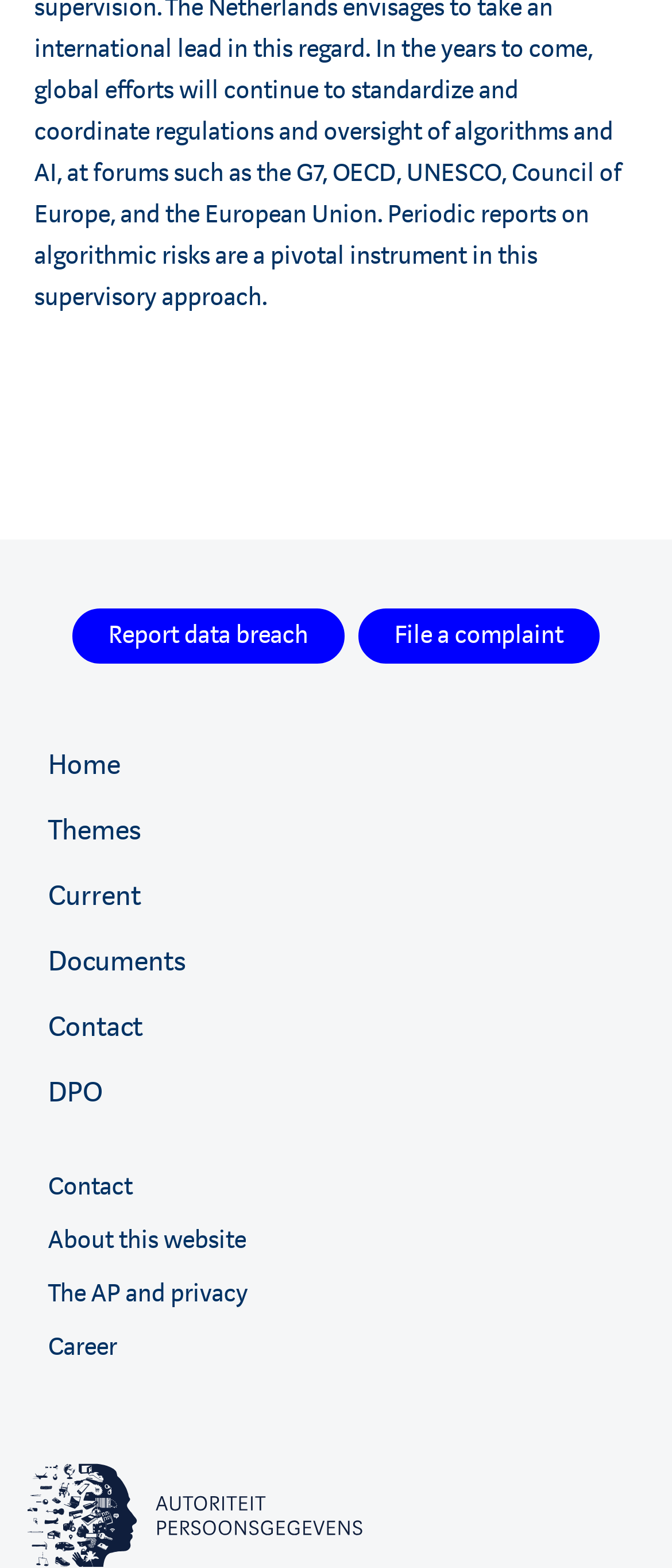Please identify the bounding box coordinates of the element on the webpage that should be clicked to follow this instruction: "Click on Report data breach". The bounding box coordinates should be given as four float numbers between 0 and 1, formatted as [left, top, right, bottom].

[0.108, 0.388, 0.513, 0.423]